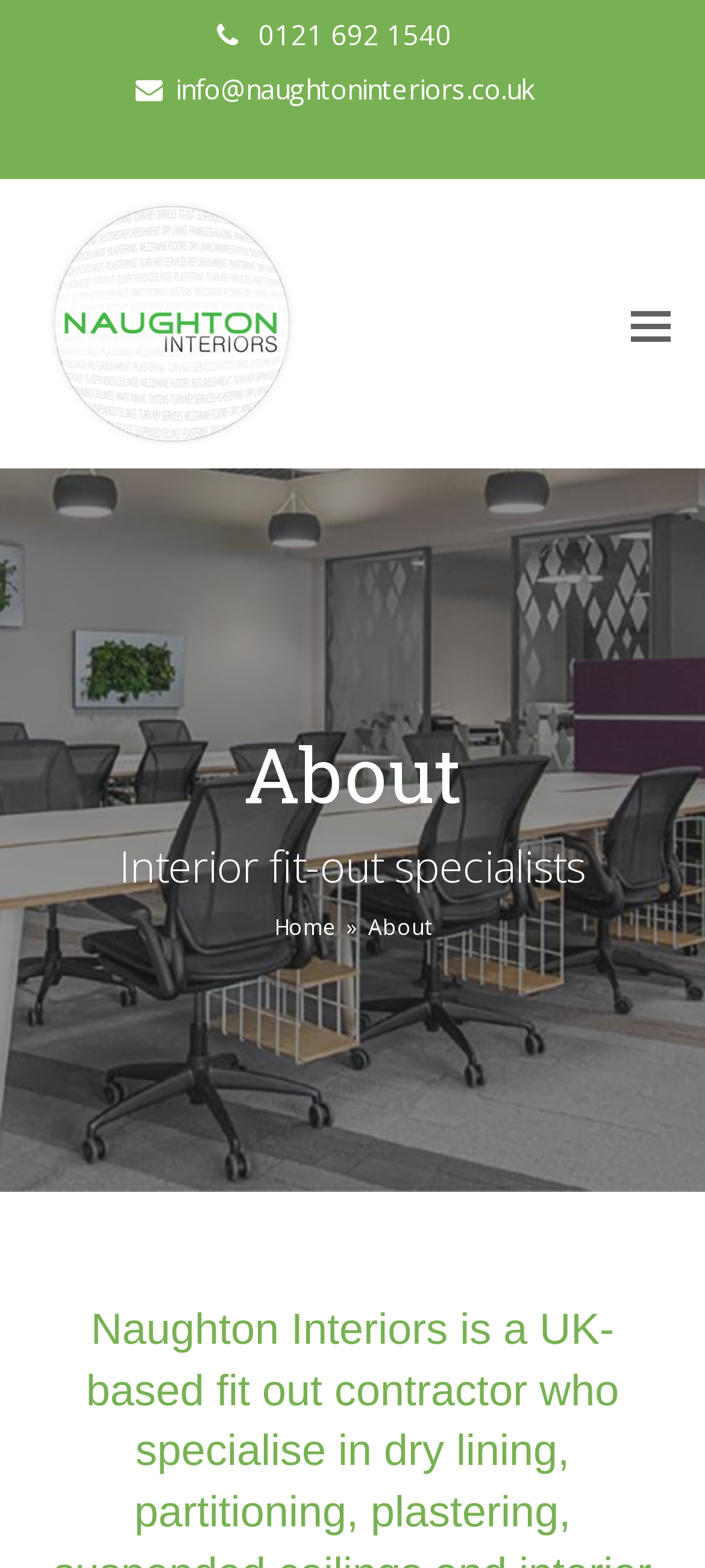What is the profession of Naughton Interiors?
Please give a well-detailed answer to the question.

I found the profession by reading the static text element 'Interior fit-out specialists' which is located below the heading 'About'.